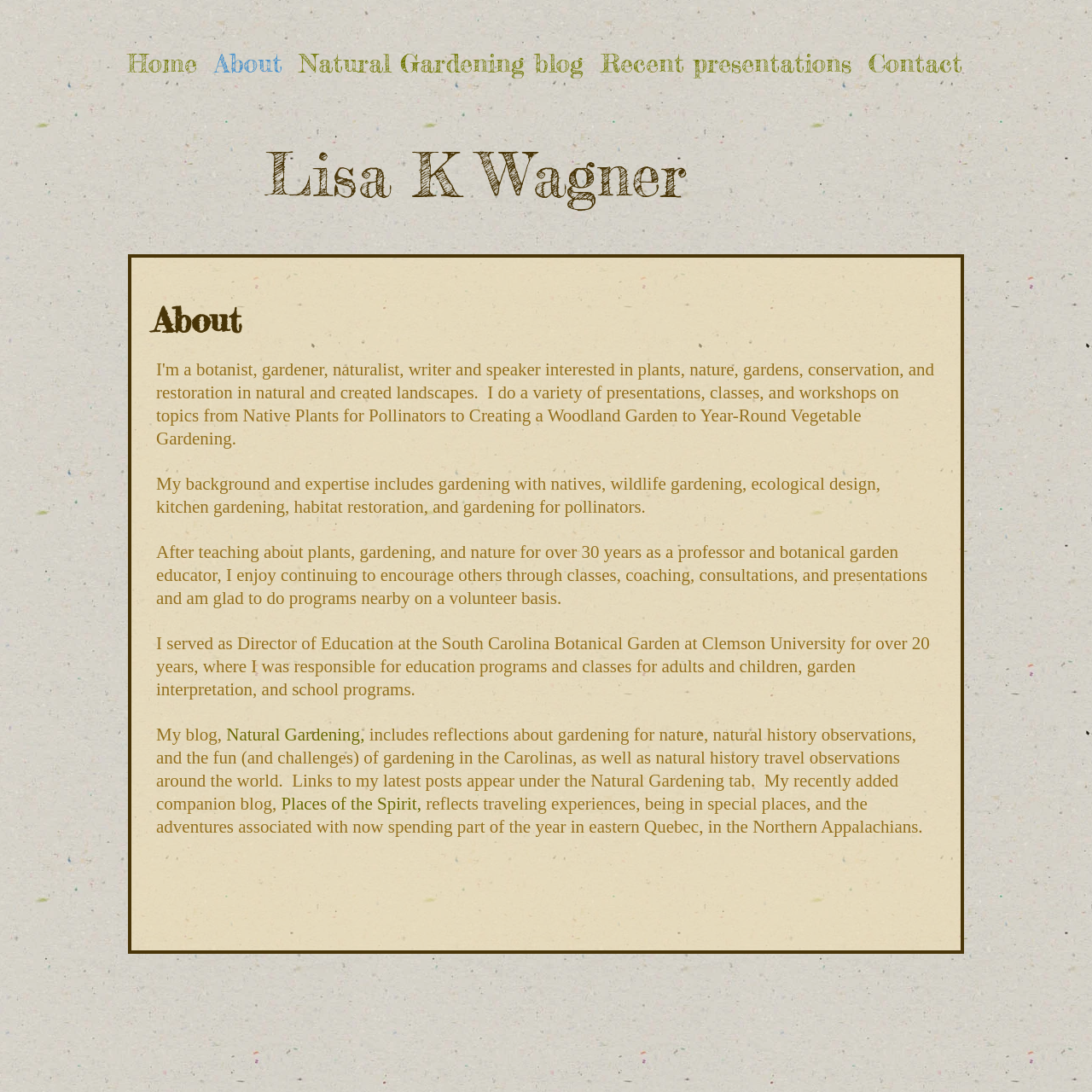What is the topic of Lisa K Wagner's blog?
Refer to the screenshot and respond with a concise word or phrase.

Natural Gardening